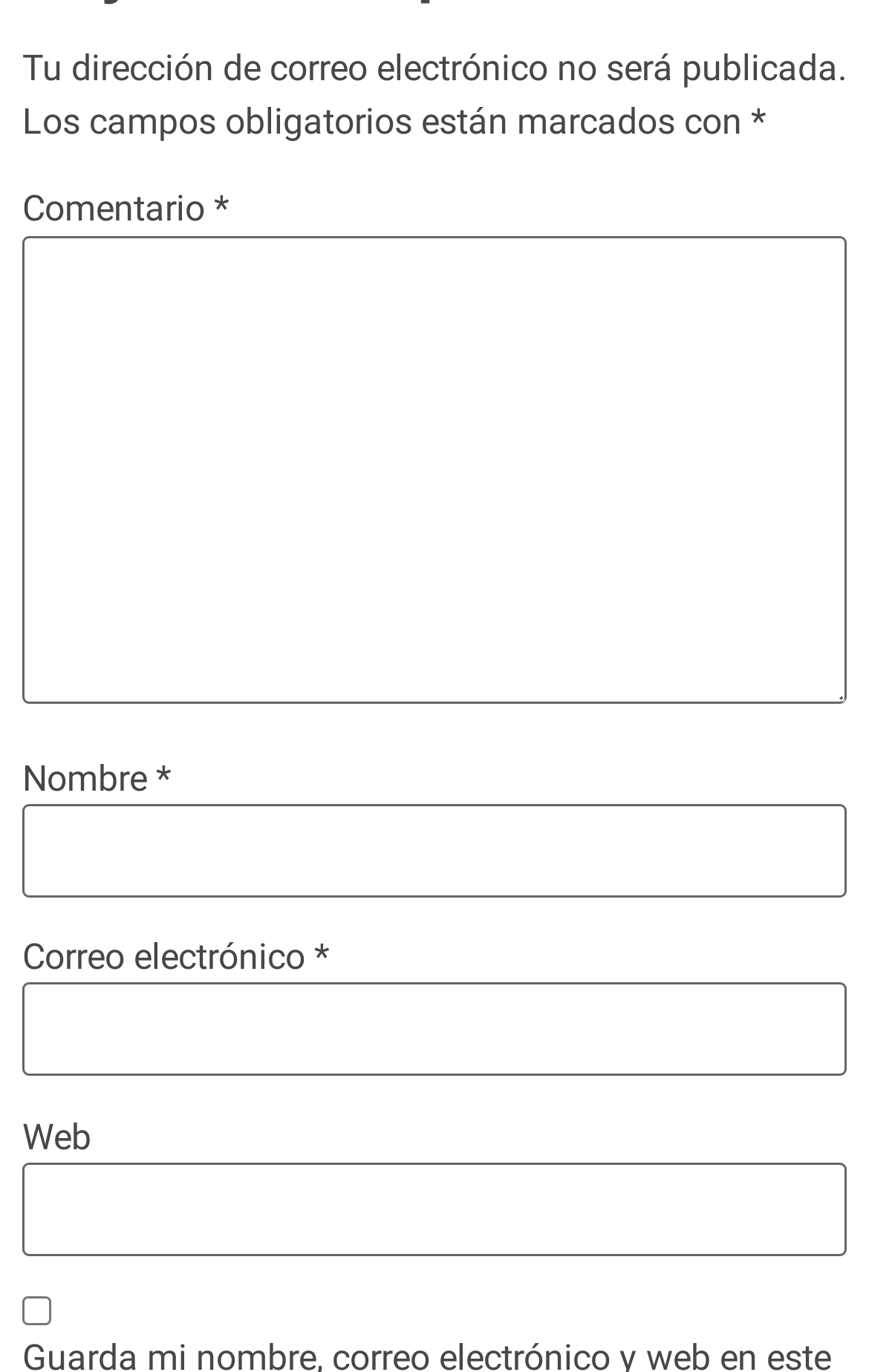What is the position of the 'Web' field?
Use the screenshot to answer the question with a single word or phrase.

Below email field